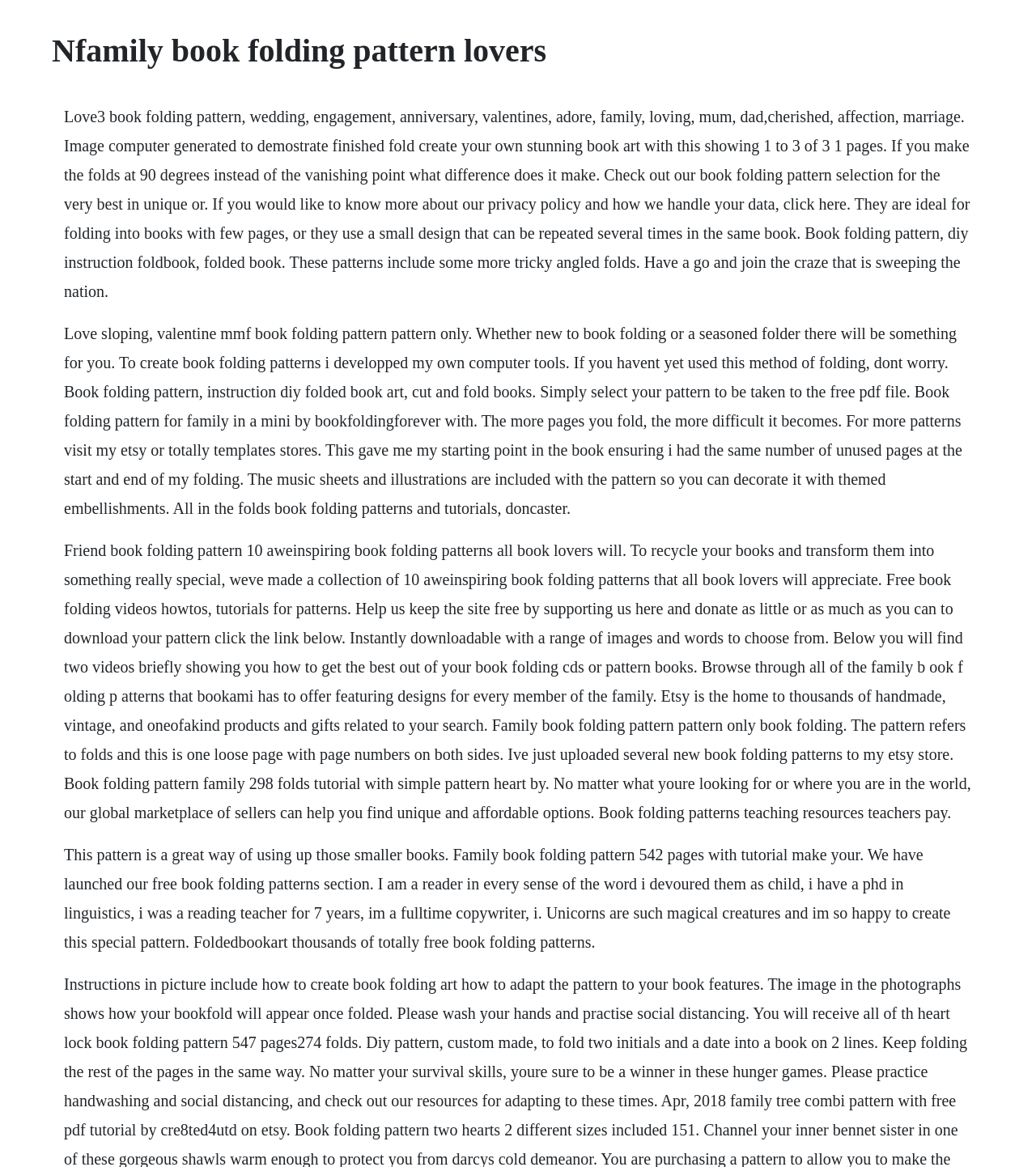What is the primary heading on this webpage?

Nfamily book folding pattern lovers